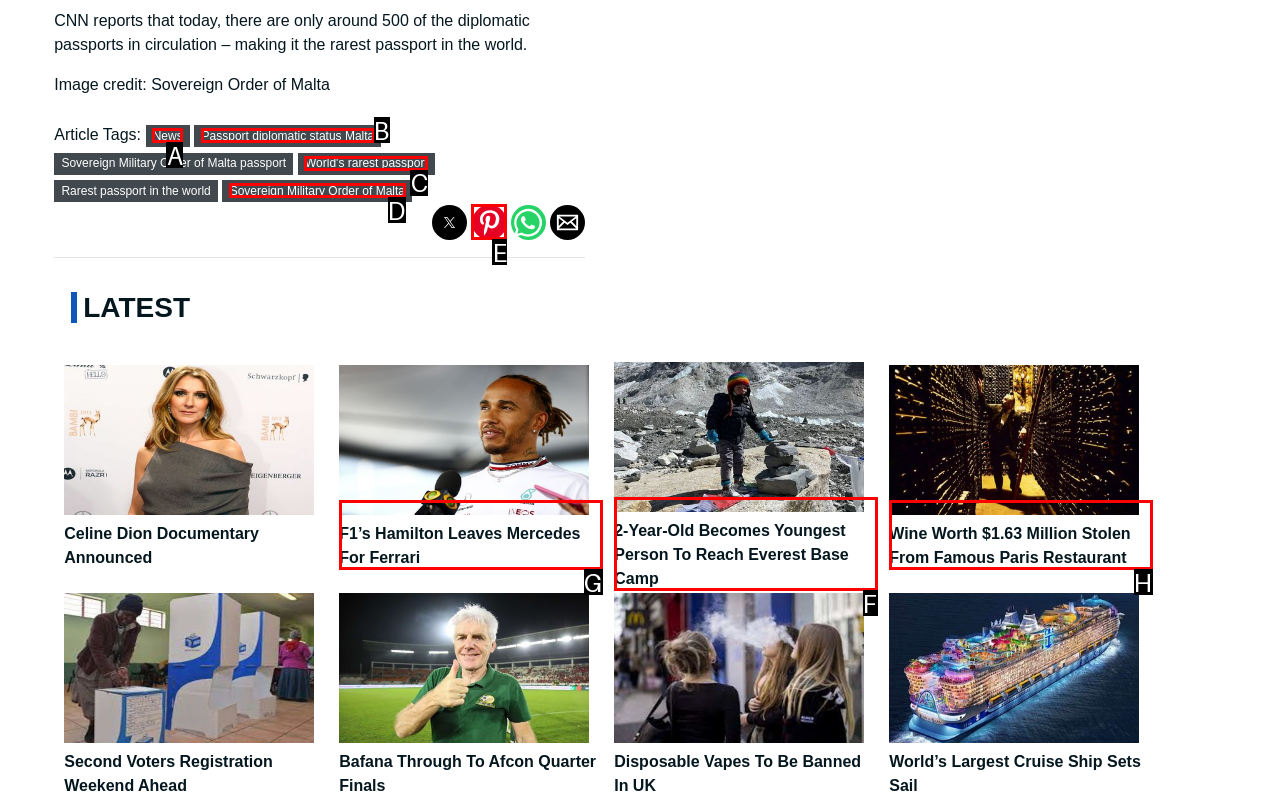From the given choices, identify the element that matches: World's rarest passport
Answer with the letter of the selected option.

C